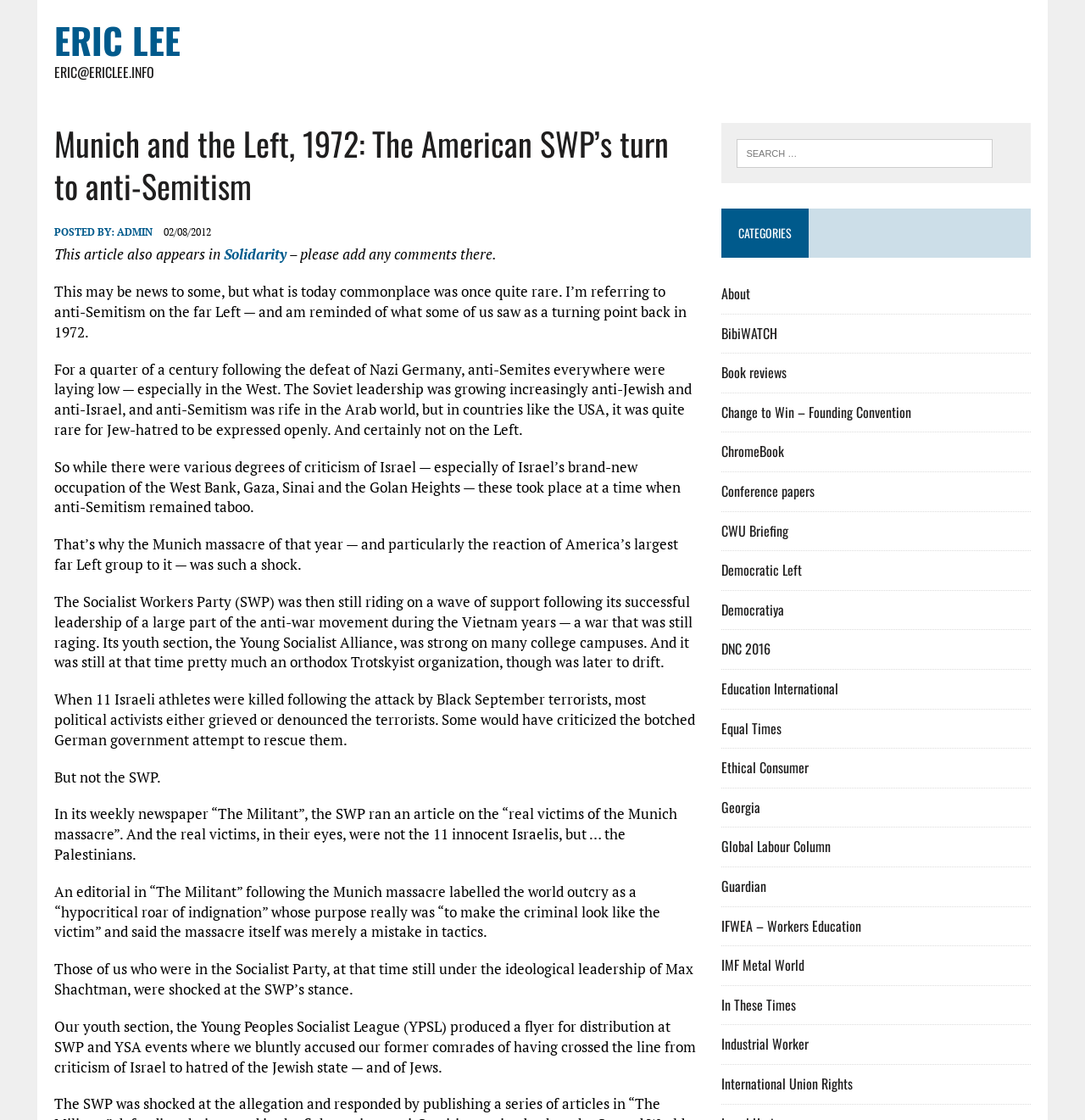Who is the author of this article?
Based on the screenshot, provide your answer in one word or phrase.

Eric Lee